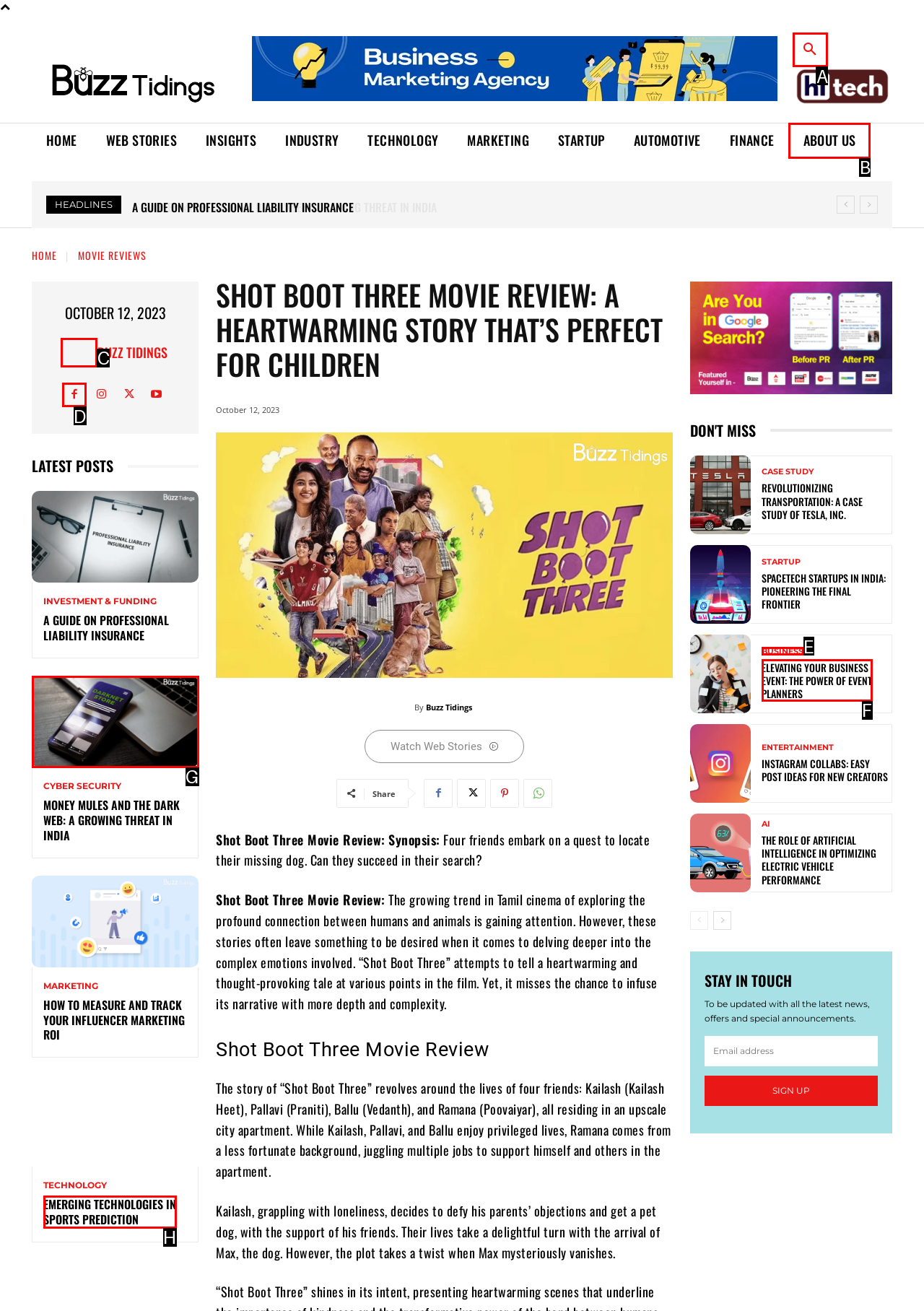From the given choices, which option should you click to complete this task: Click the 'Search' button? Answer with the letter of the correct option.

A